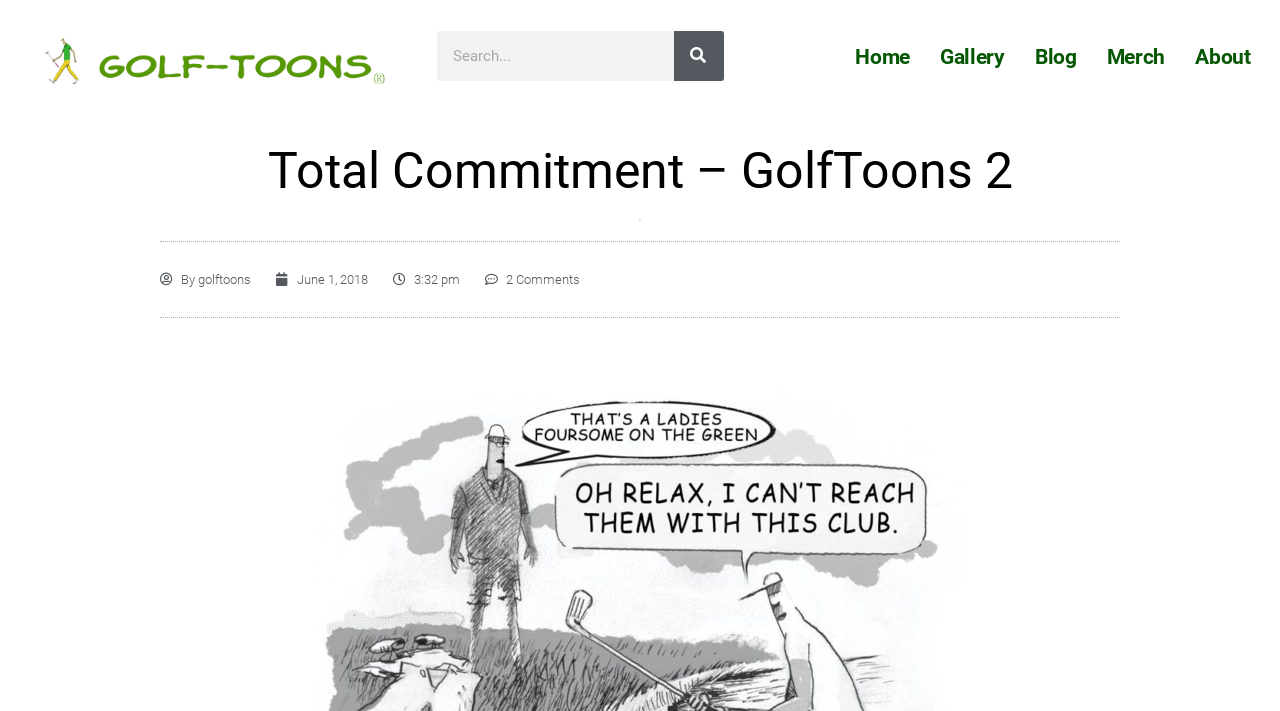Please determine the headline of the webpage and provide its content.

Total Commitment – GolfToons 2